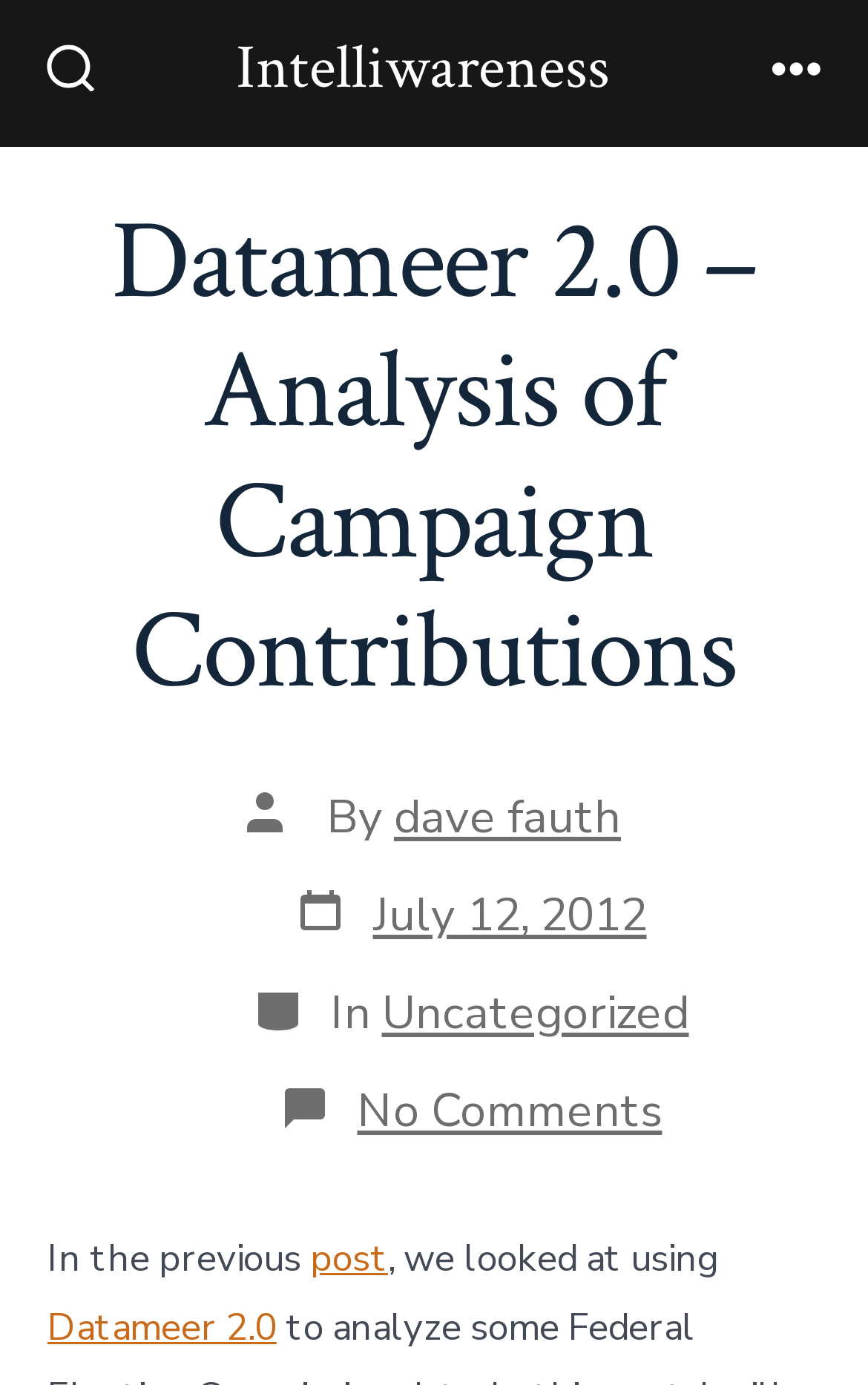Specify the bounding box coordinates of the area that needs to be clicked to achieve the following instruction: "Open menu".

[0.859, 0.013, 0.976, 0.093]